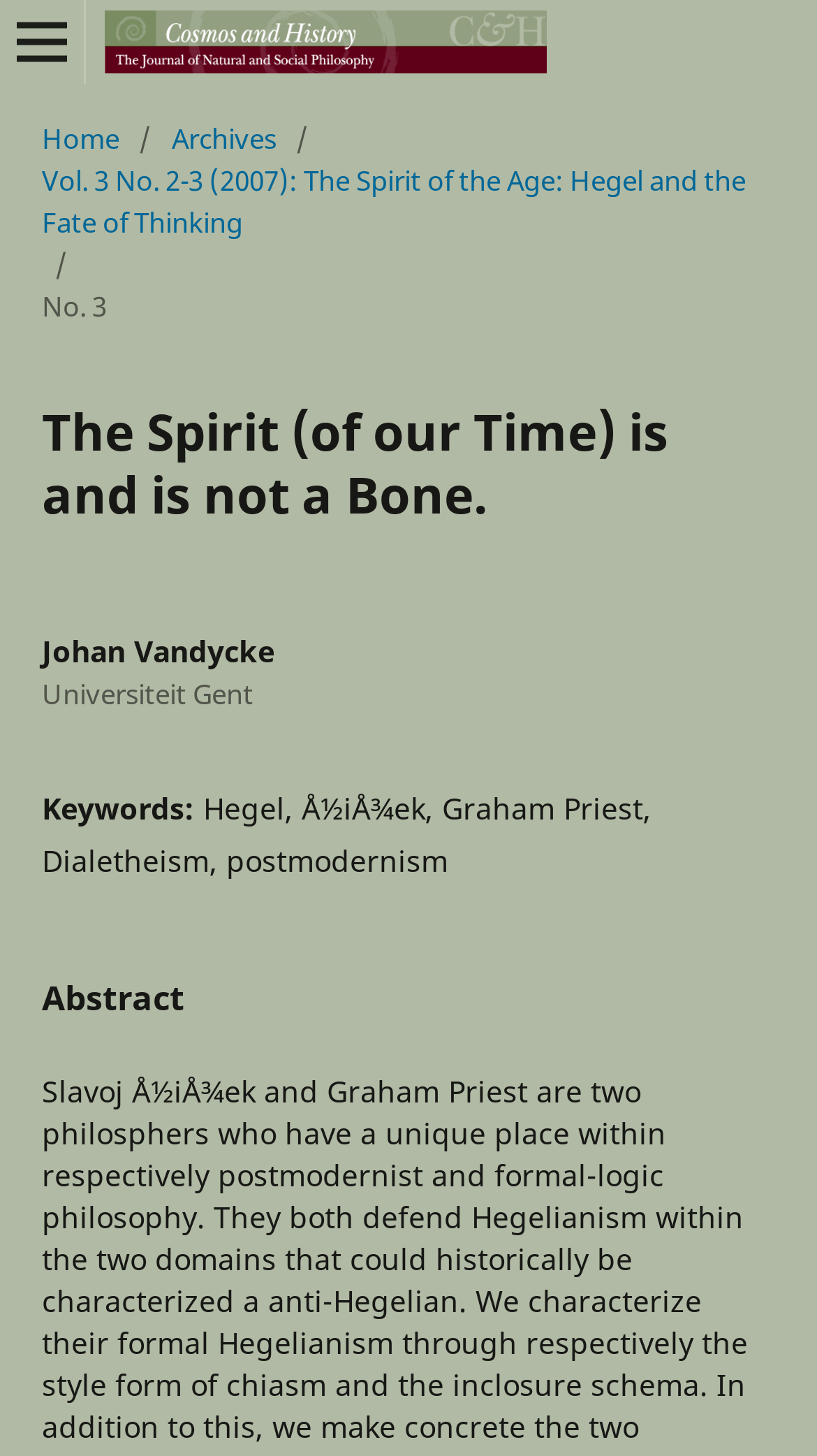Your task is to find and give the main heading text of the webpage.

The Spirit (of our Time) is and is not a Bone.